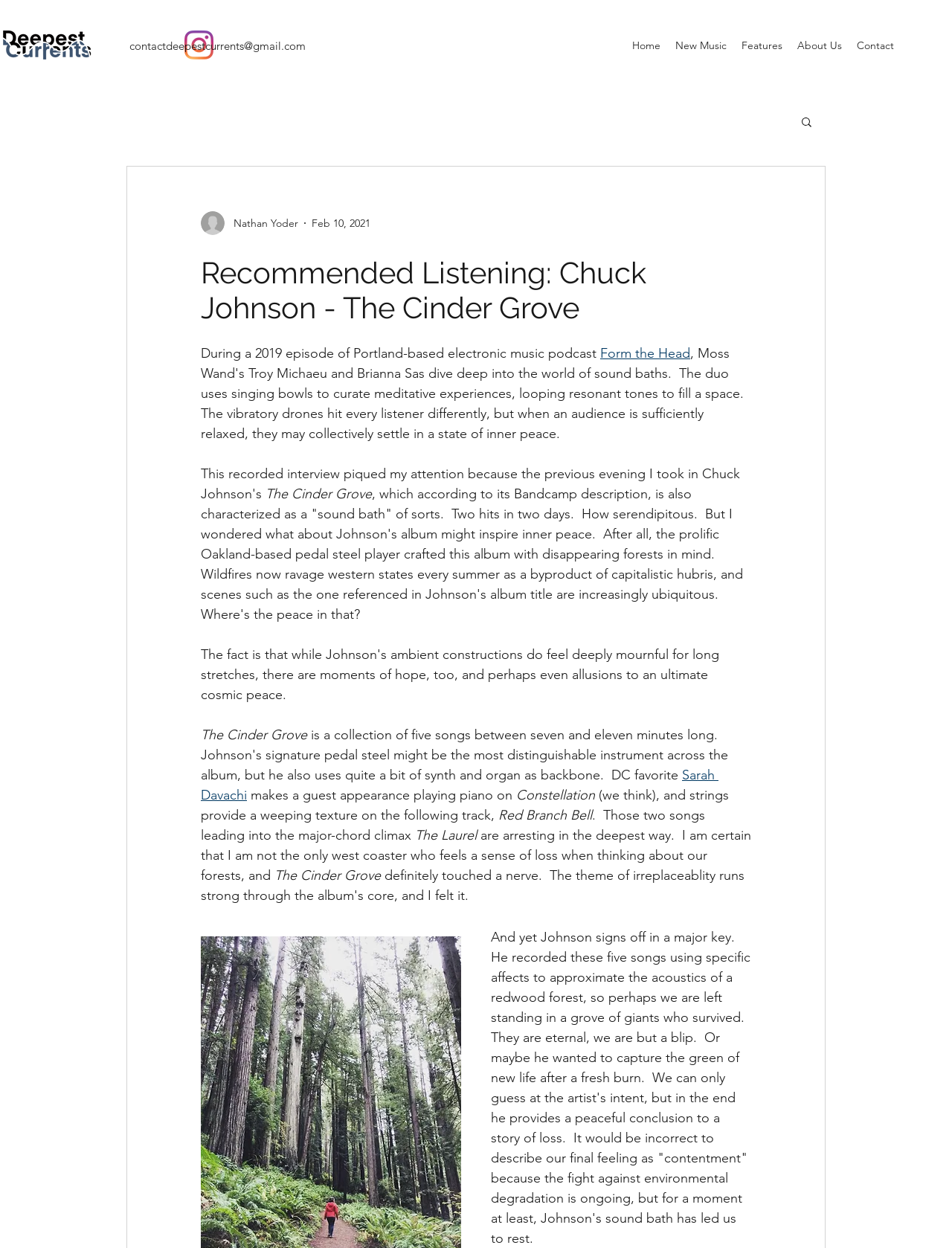What is the theme of the album?
Please provide a single word or phrase answer based on the image.

environmental degradation